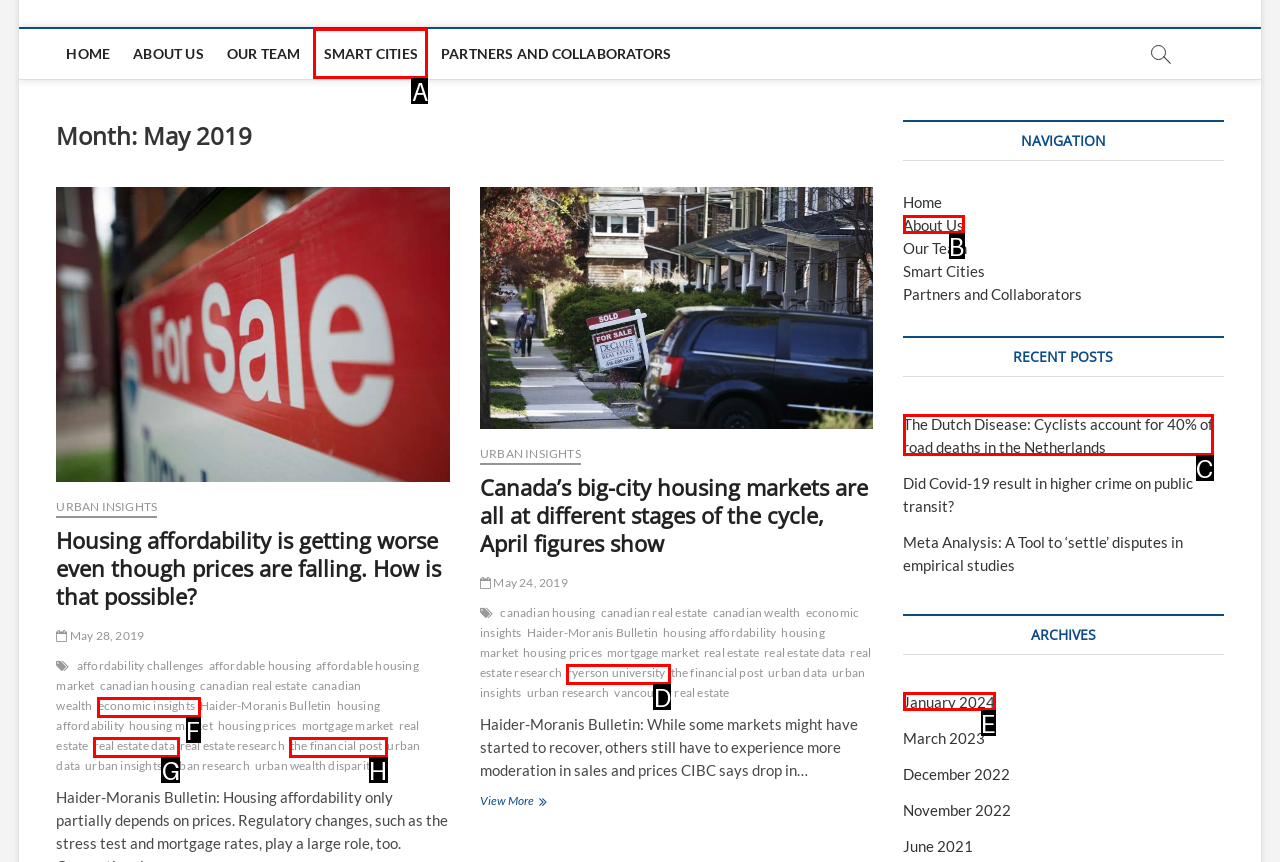Identify which HTML element matches the description: Subscribe. Answer with the correct option's letter.

None